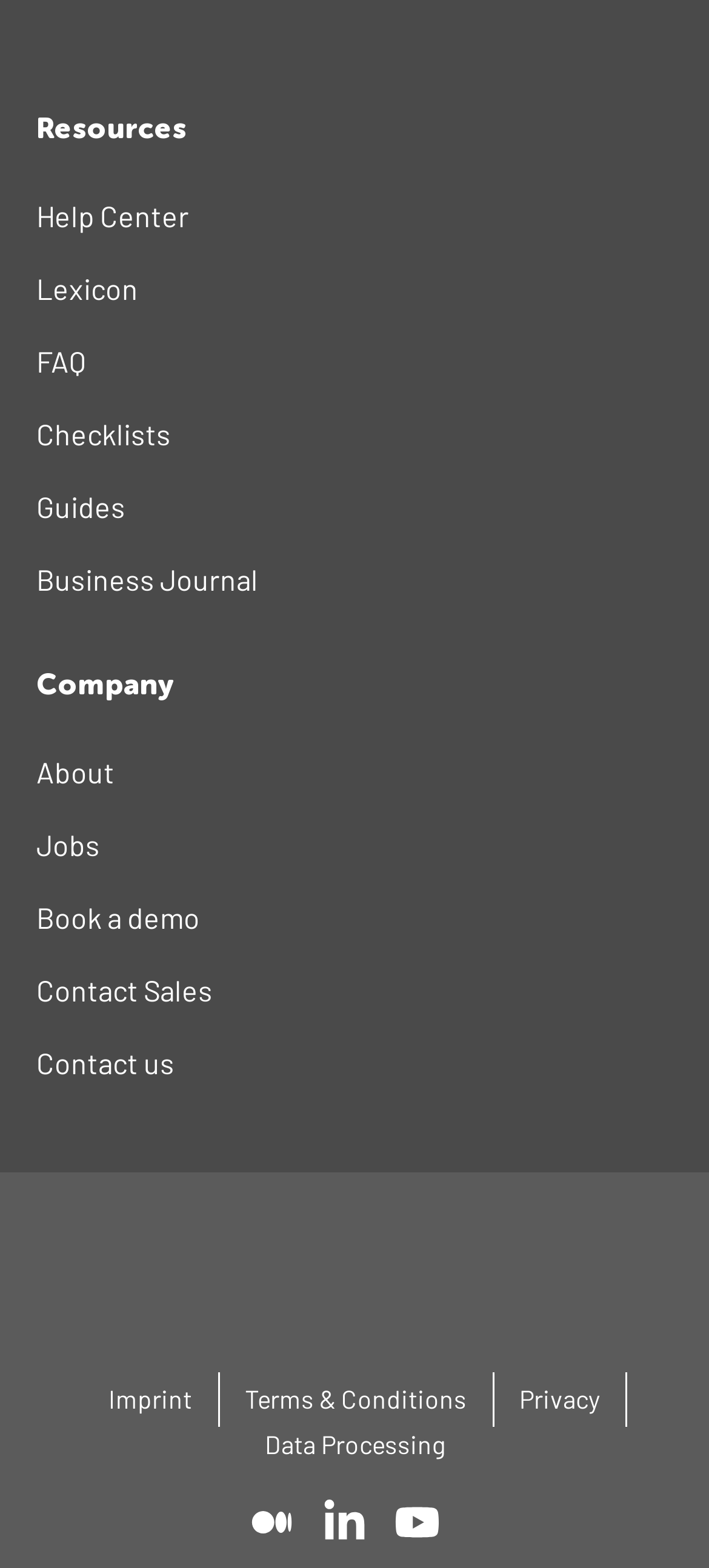Please identify the bounding box coordinates of the element's region that should be clicked to execute the following instruction: "Book a demo". The bounding box coordinates must be four float numbers between 0 and 1, i.e., [left, top, right, bottom].

[0.051, 0.562, 0.3, 0.608]